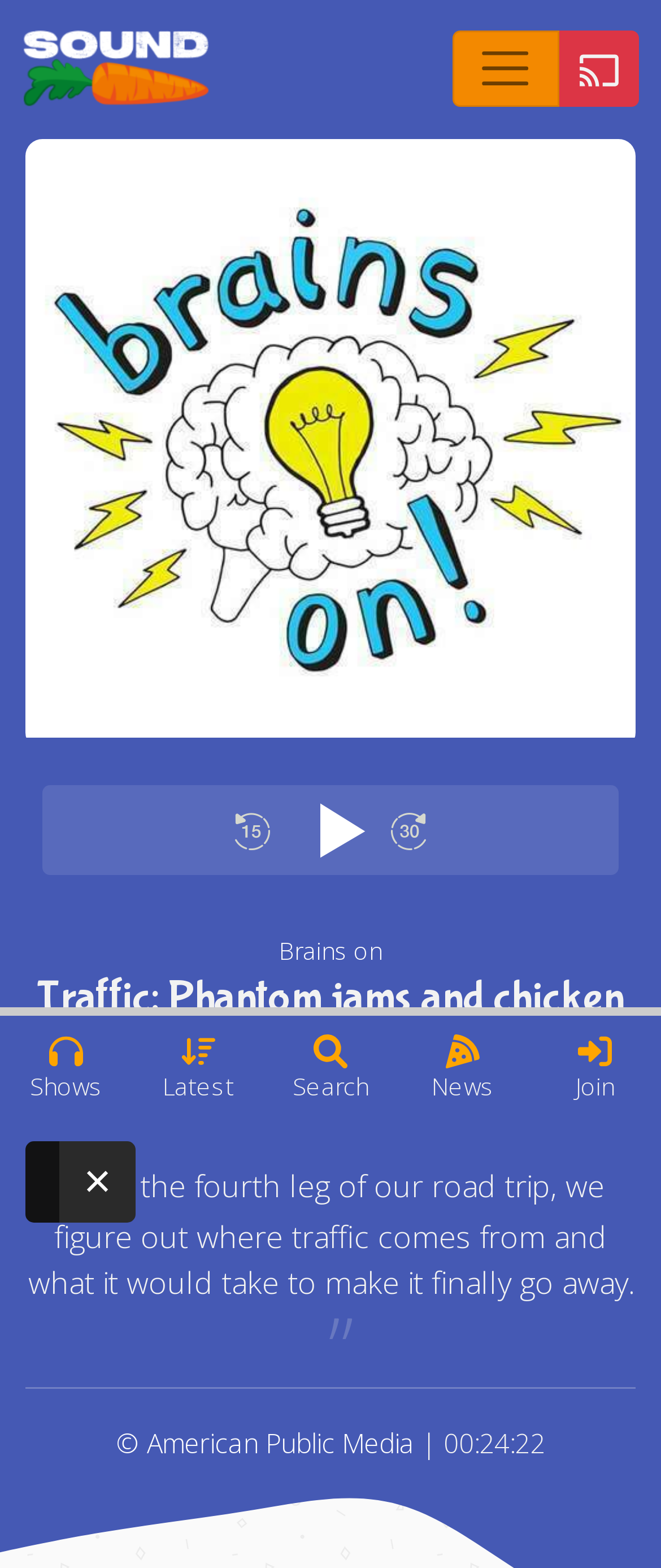Can you identify the bounding box coordinates of the clickable region needed to carry out this instruction: 'Listen to this episode'? The coordinates should be four float numbers within the range of 0 to 1, stated as [left, top, right, bottom].

[0.467, 0.512, 0.533, 0.547]